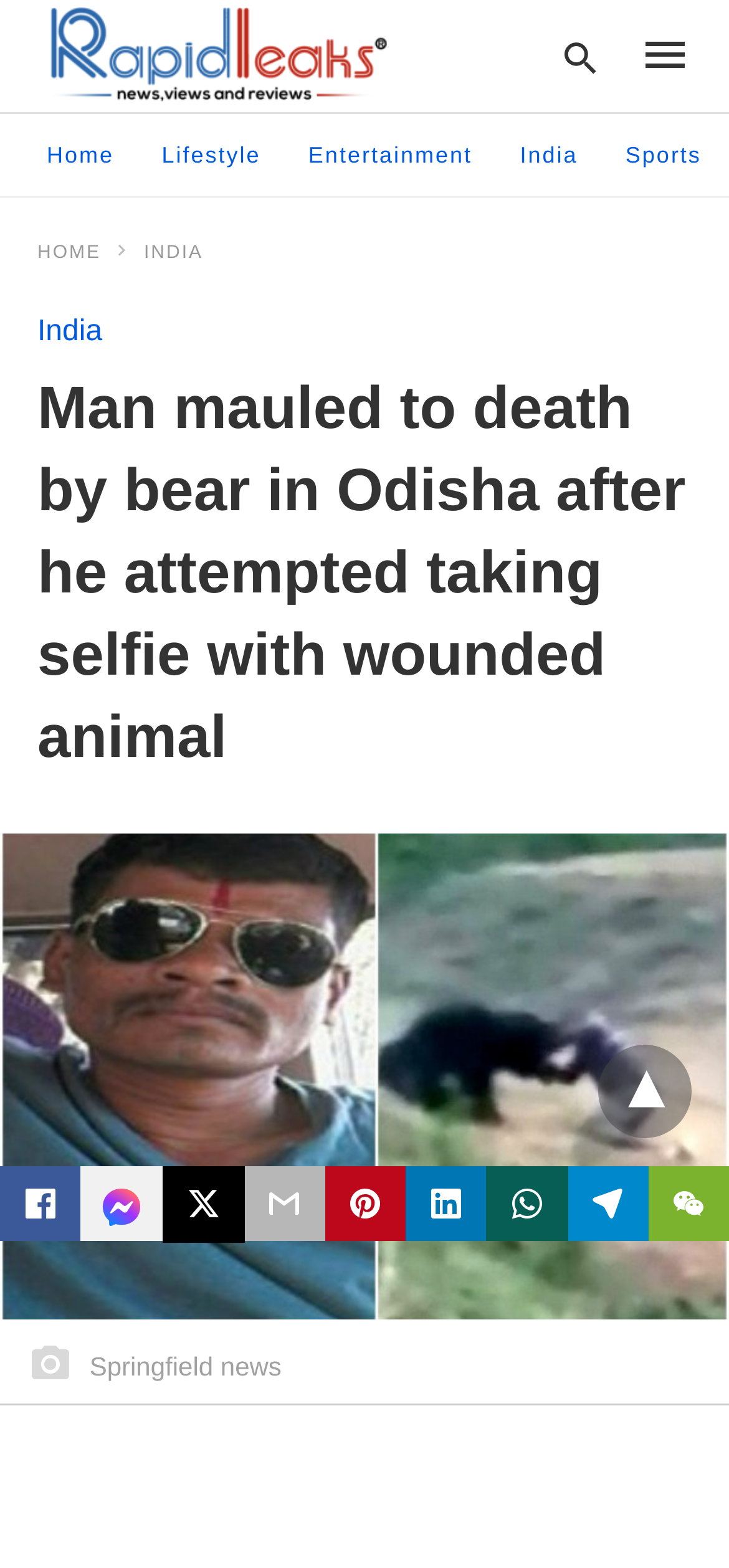Identify the bounding box coordinates of the section that should be clicked to achieve the task described: "Click on the 'India' link".

[0.713, 0.073, 0.793, 0.125]